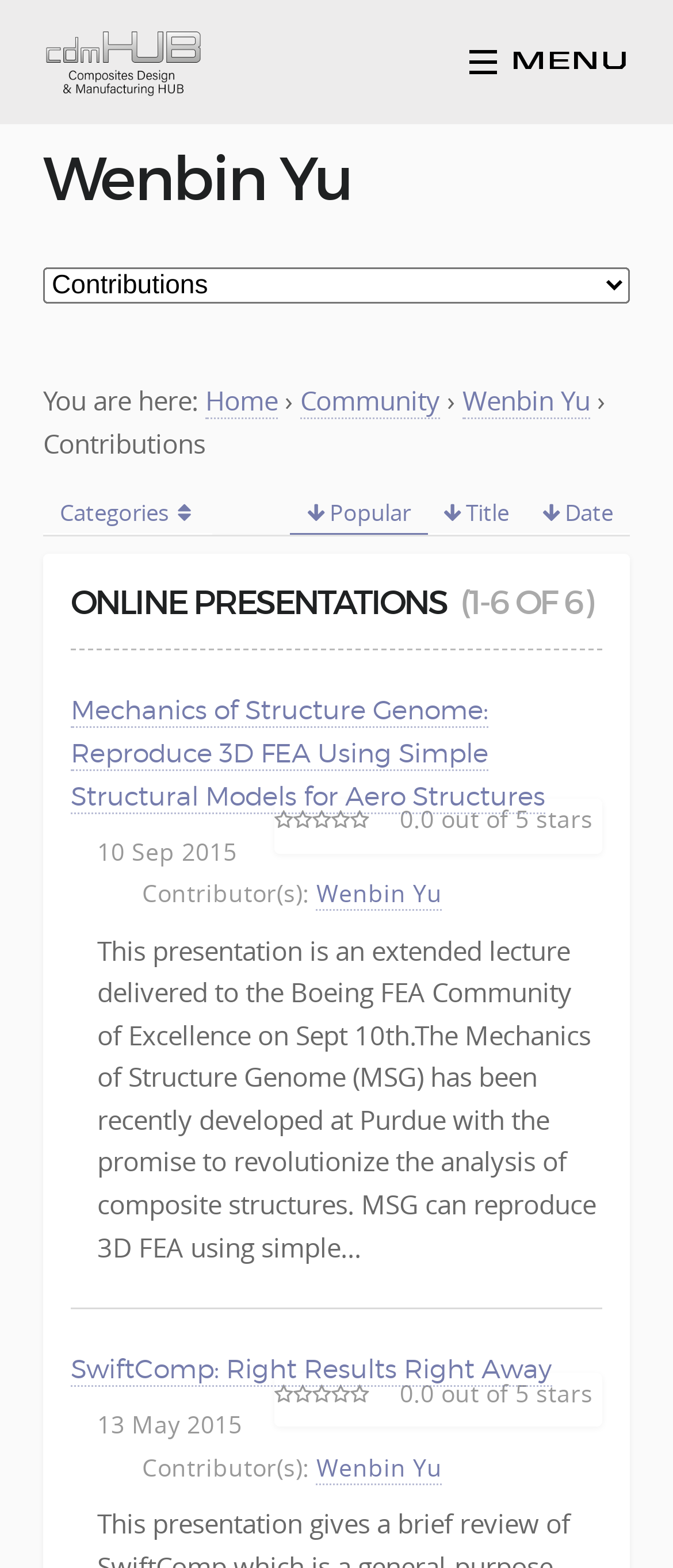Please specify the bounding box coordinates in the format (top-left x, top-left y, bottom-right x, bottom-right y), with values ranging from 0 to 1. Identify the bounding box for the UI component described as follows: title="cdmHUB - The Composites HUB"

[0.064, 0.027, 0.303, 0.049]